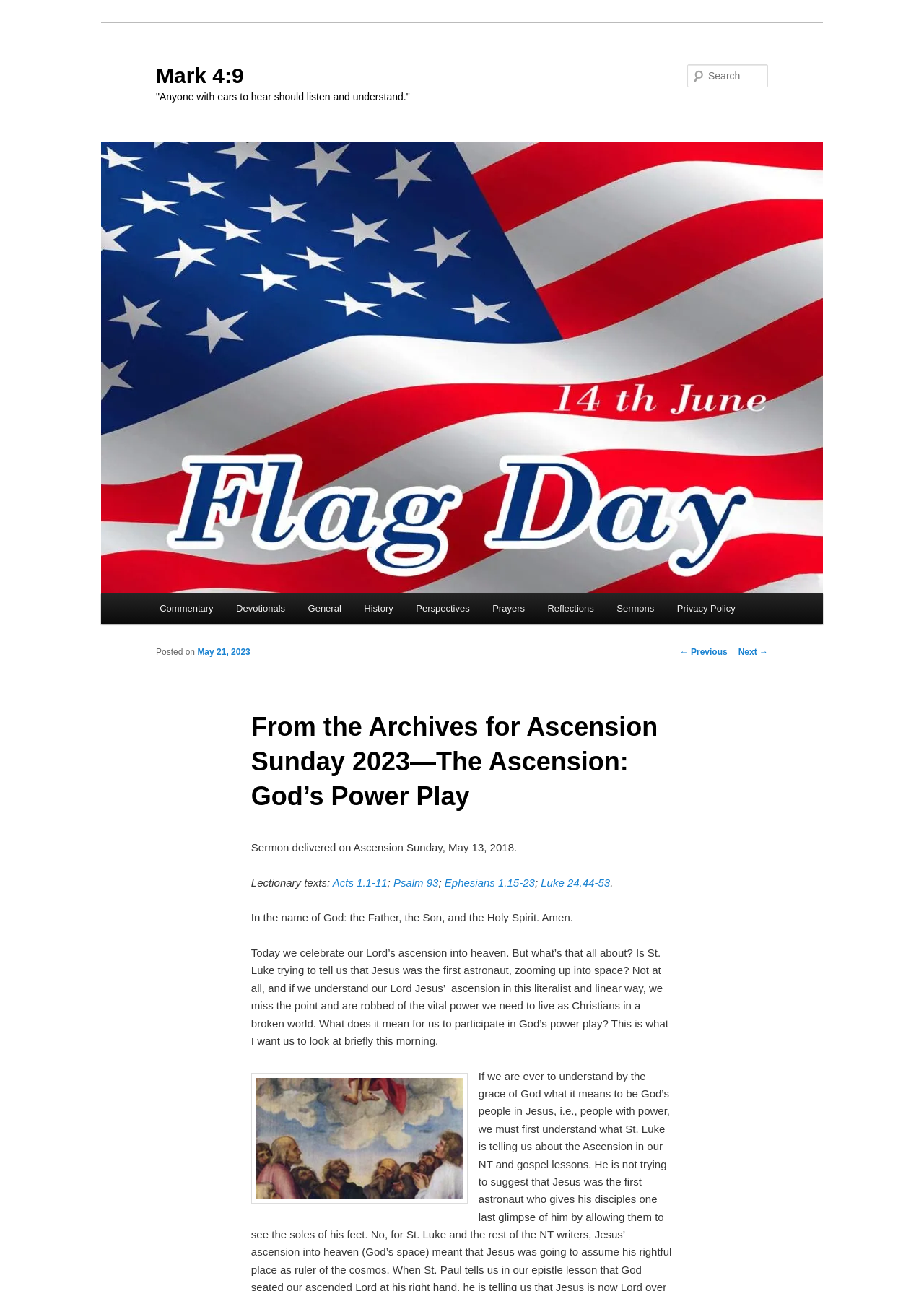Find the bounding box coordinates for the area you need to click to carry out the instruction: "Search for a keyword". The coordinates should be four float numbers between 0 and 1, indicated as [left, top, right, bottom].

[0.744, 0.05, 0.831, 0.068]